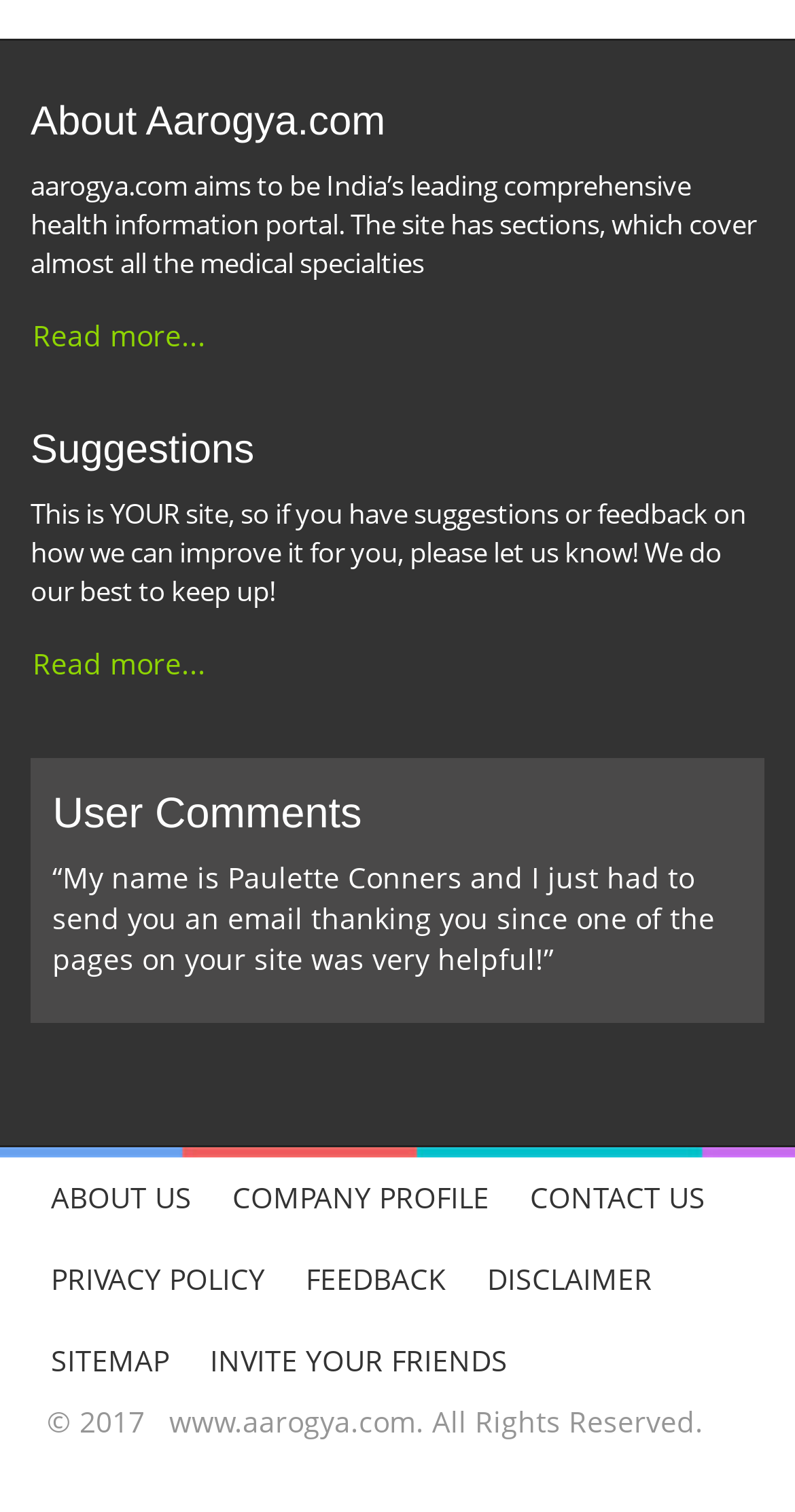Could you highlight the region that needs to be clicked to execute the instruction: "Contact us"?

[0.641, 0.765, 0.913, 0.819]